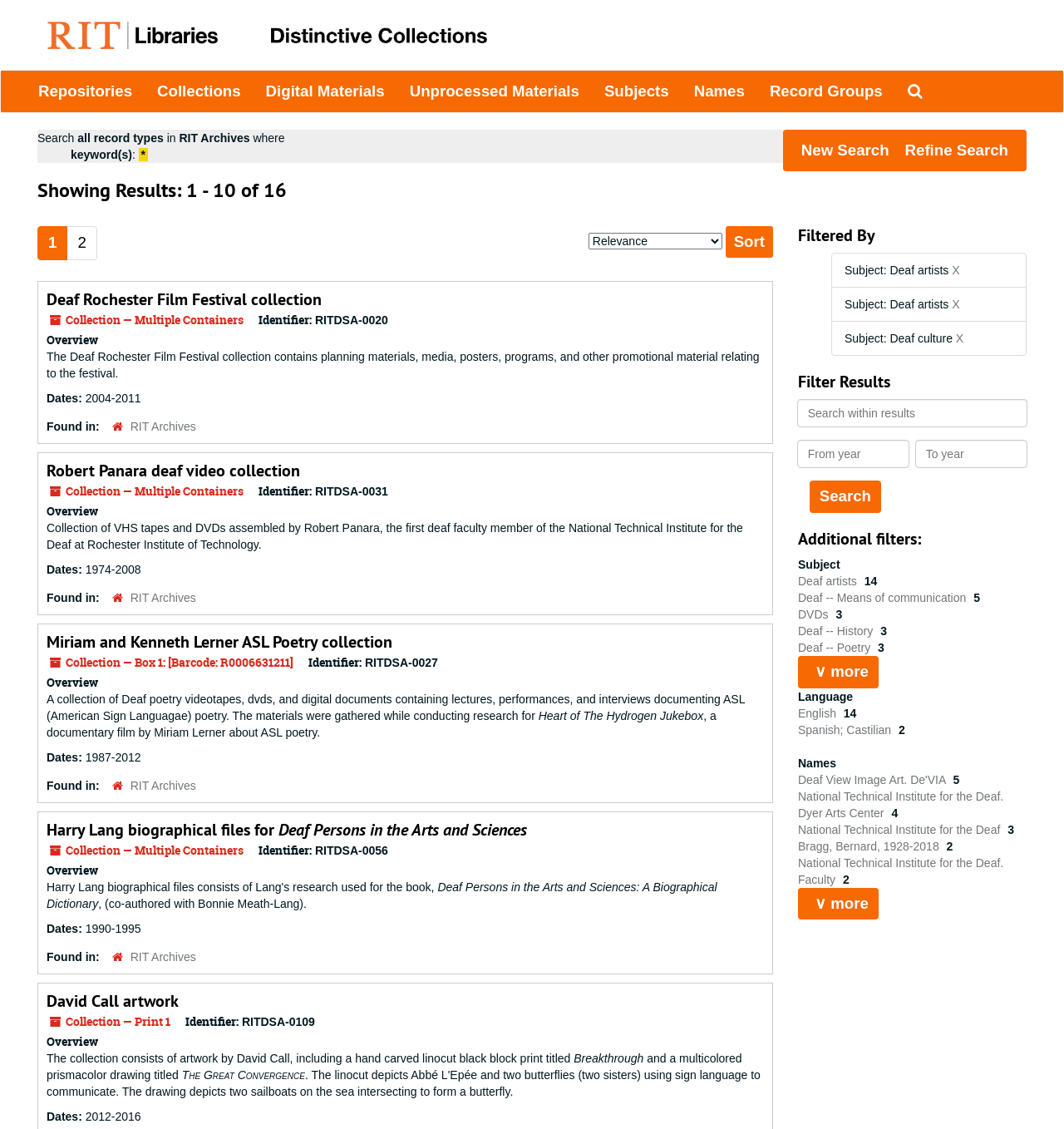Determine the bounding box coordinates of the clickable element to achieve the following action: 'Sort by'. Provide the coordinates as four float values between 0 and 1, formatted as [left, top, right, bottom].

[0.553, 0.206, 0.679, 0.221]